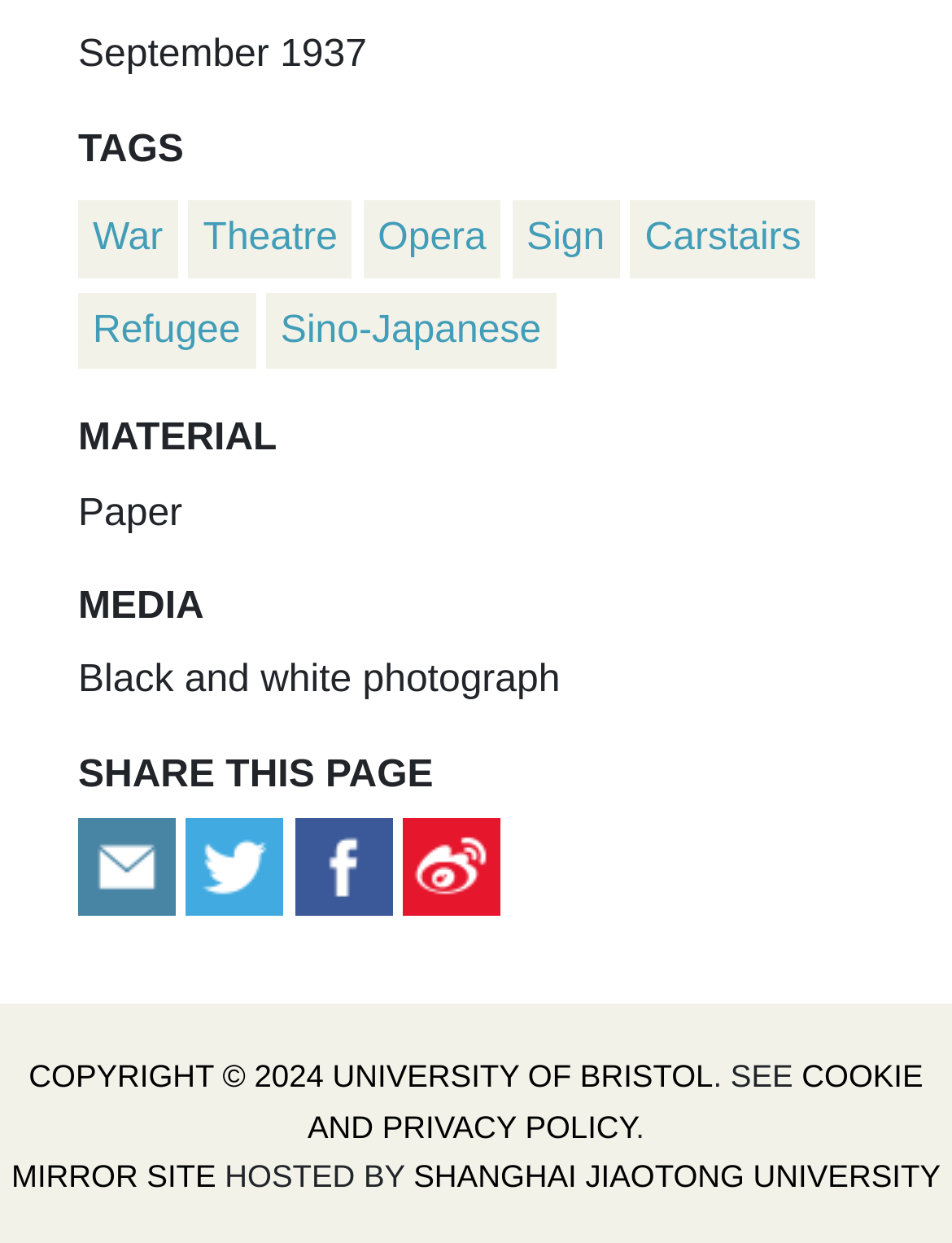Look at the image and answer the question in detail:
What is the material of the item described?

The material of the item described is 'Paper', which is a static text element with a bounding box of [0.082, 0.396, 0.192, 0.429]. This element is under the 'MATERIAL' heading.